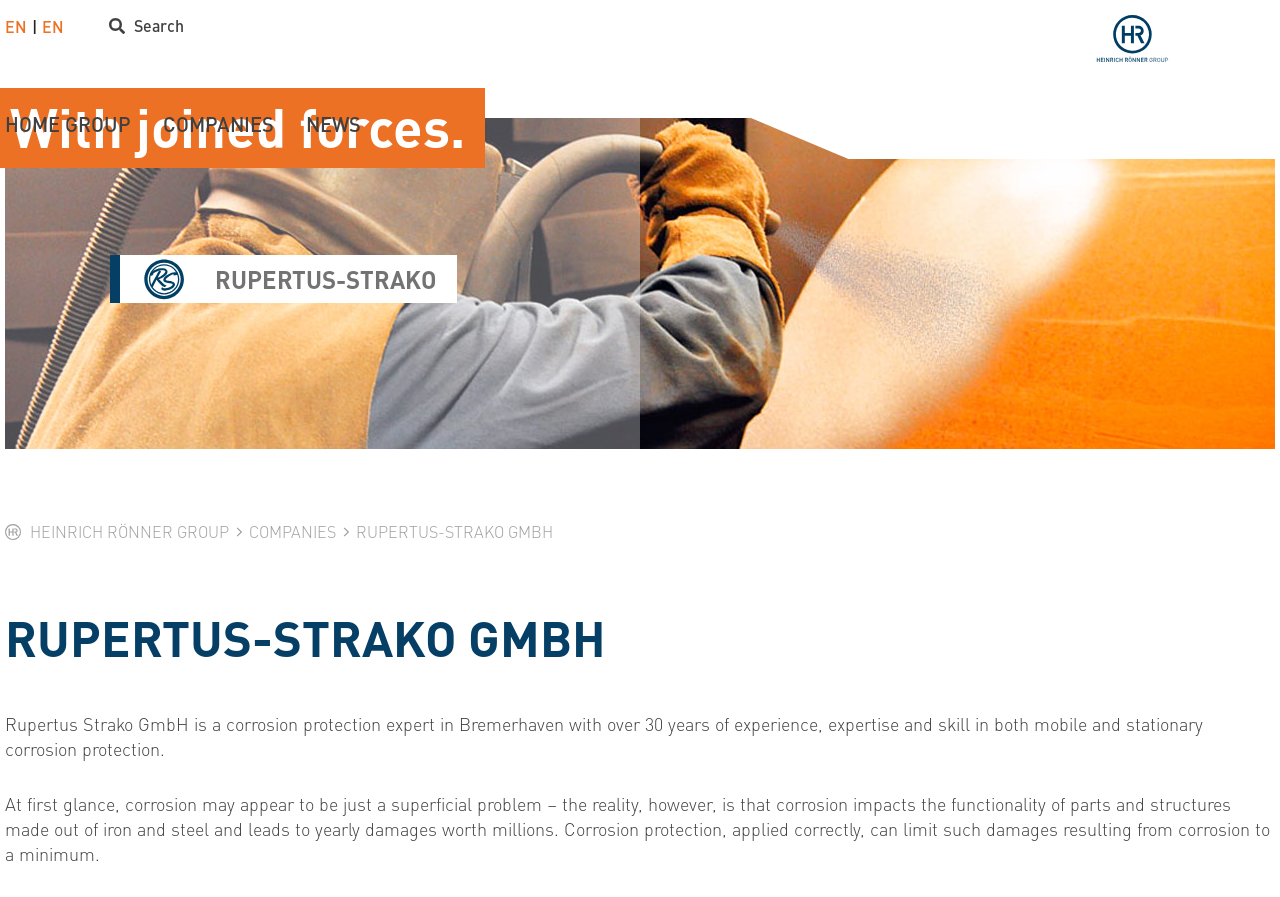Please give the bounding box coordinates of the area that should be clicked to fulfill the following instruction: "go to HEINRICH RÖNNER GROUP". The coordinates should be in the format of four float numbers from 0 to 1, i.e., [left, top, right, bottom].

[0.004, 0.703, 0.179, 0.73]